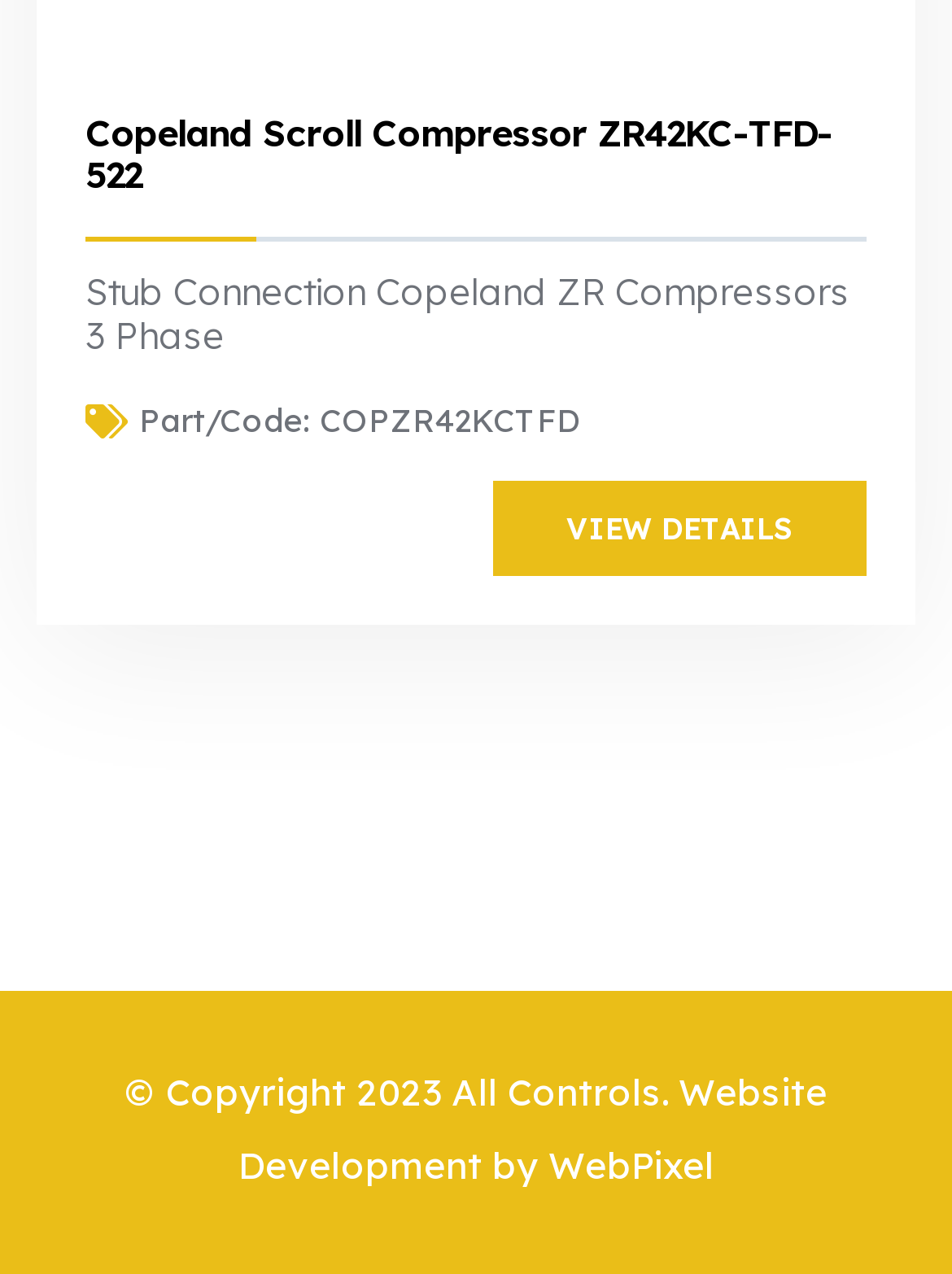Use a single word or phrase to answer the question: 
What is the part code of the compressor?

COPZR42KCTFD